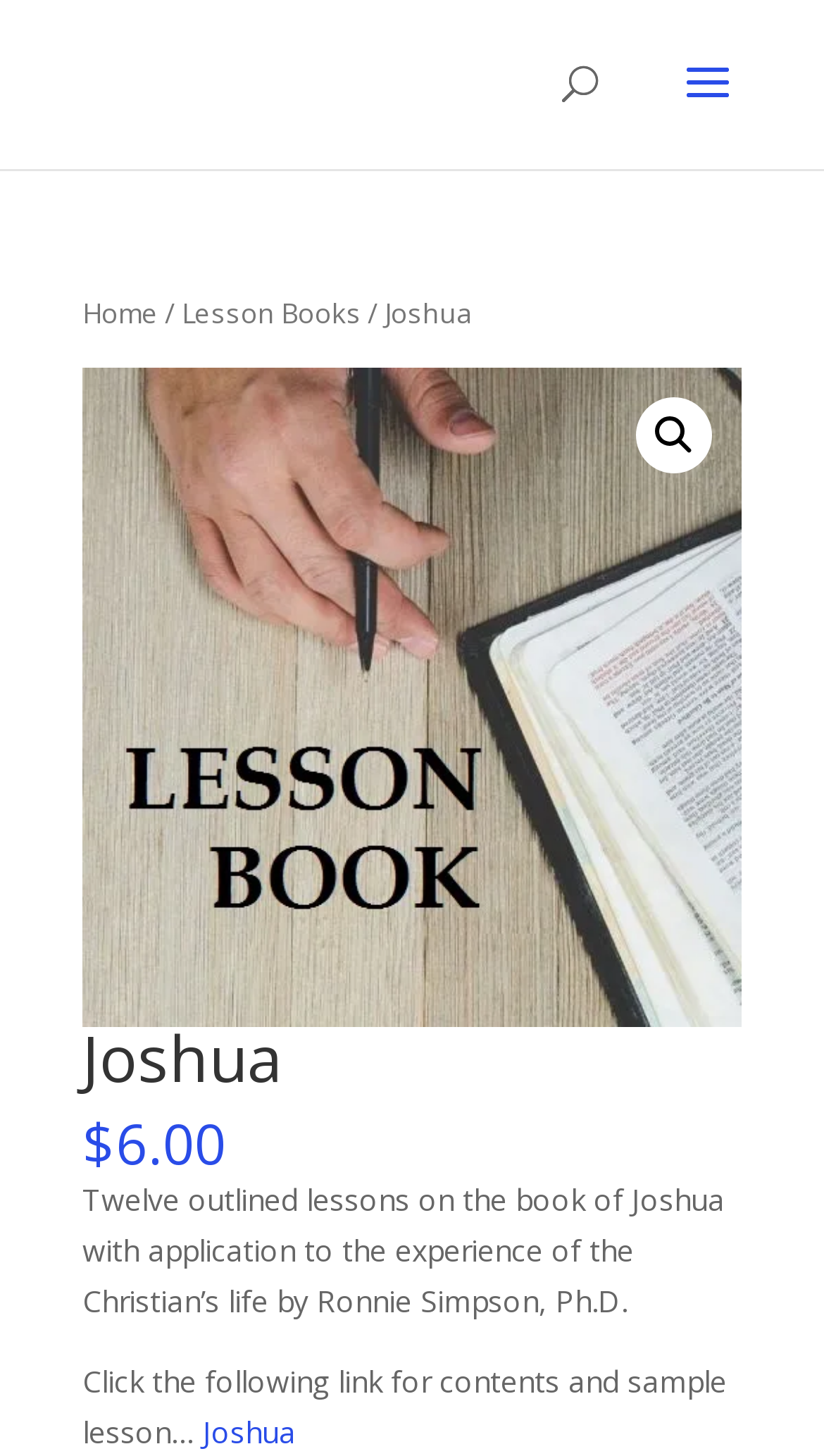What is the purpose of the link at the bottom? Examine the screenshot and reply using just one word or a brief phrase.

To view contents and sample lesson